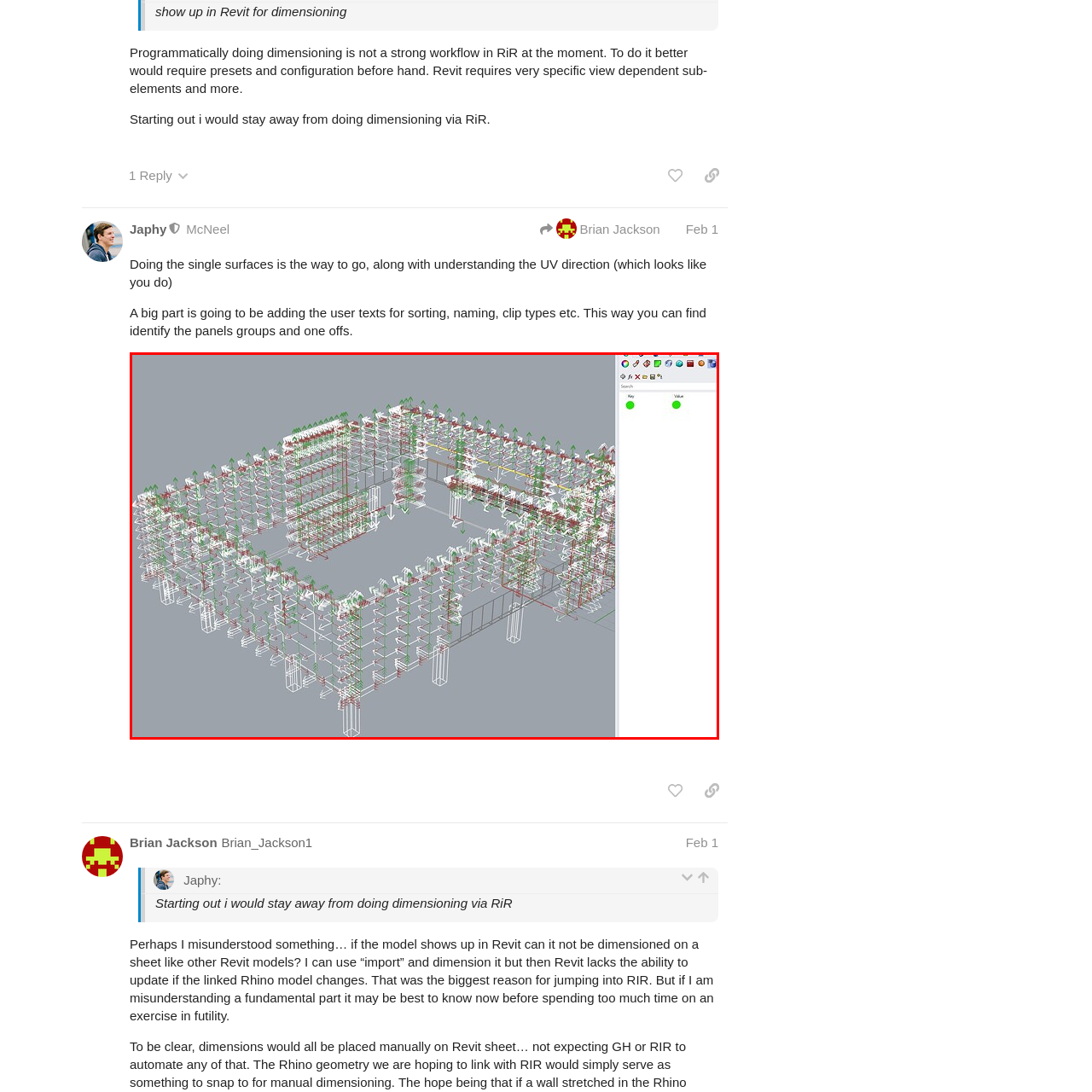Inspect the image surrounded by the red boundary and answer the following question in detail, basing your response on the visual elements of the image: 
What is the purpose of the user interface panel?

The user interface panel on the right side of the image features search options with icons for keys and values, indicating that the model may be part of an interactive software environment used for architectural or structural design.